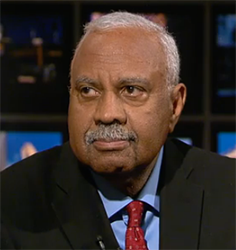Describe all the aspects of the image extensively.

The image features Fred Mitchell, a distinguished sports columnist known for his impactful contributions to sports journalism. He is pictured in a contemplative pose, wearing a black suit and a light blue shirt with a red tie. The backdrop suggests a television studio setting, indicating his connection to broadcast journalism. This image highlights Mitchell's recognition as one of three legends receiving the prestigious Ring Lardner Awards for Excellence in Sports Journalism, which honor exceptional figures in the field. Mitchell has been a prominent writer for the Chicago Tribune since 1974, and his work has significantly shaped sports narrative and commentary.